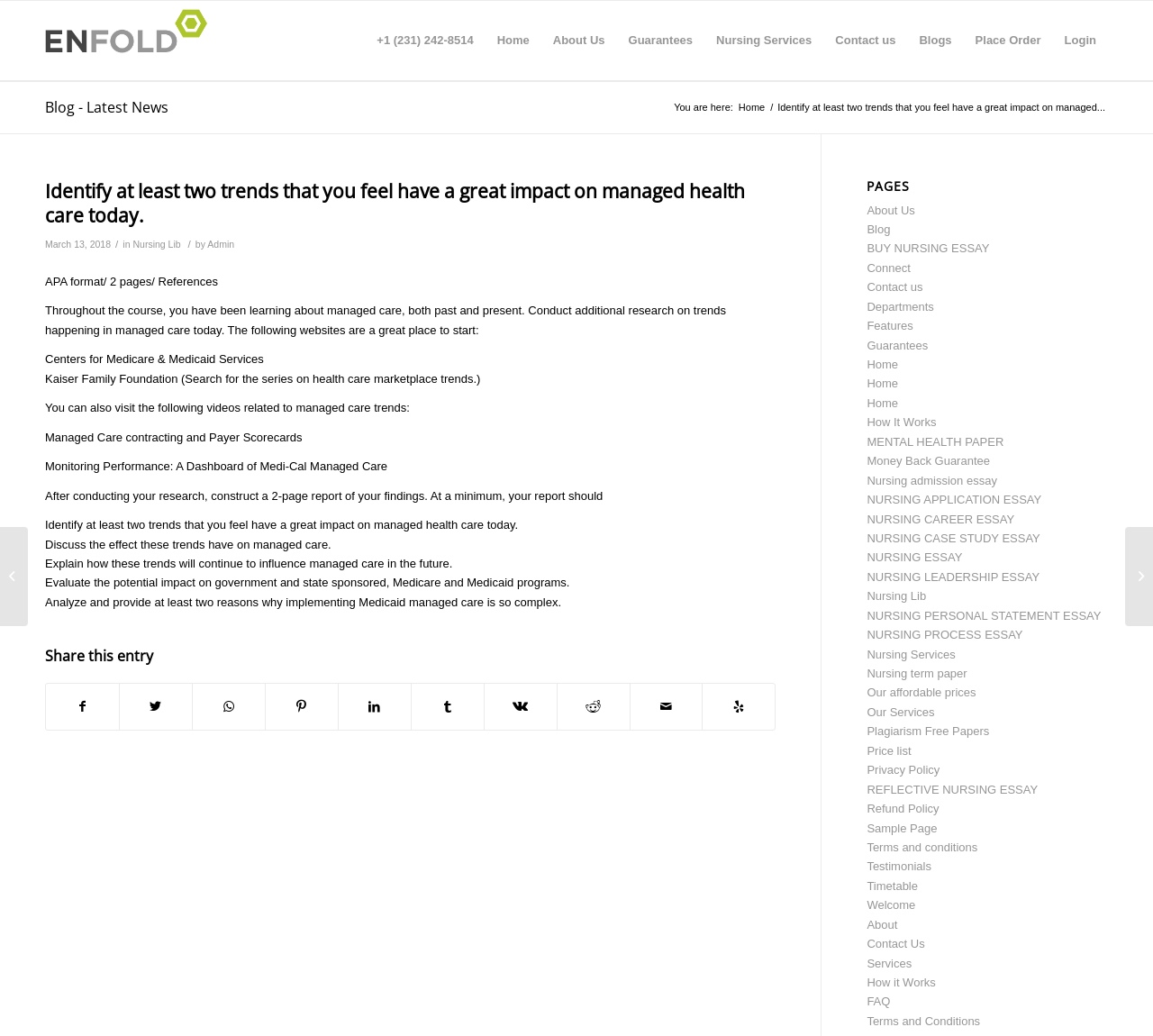Please identify the bounding box coordinates of the element that needs to be clicked to execute the following command: "Visit the 'About Us' page". Provide the bounding box using four float numbers between 0 and 1, formatted as [left, top, right, bottom].

[0.469, 0.001, 0.535, 0.077]